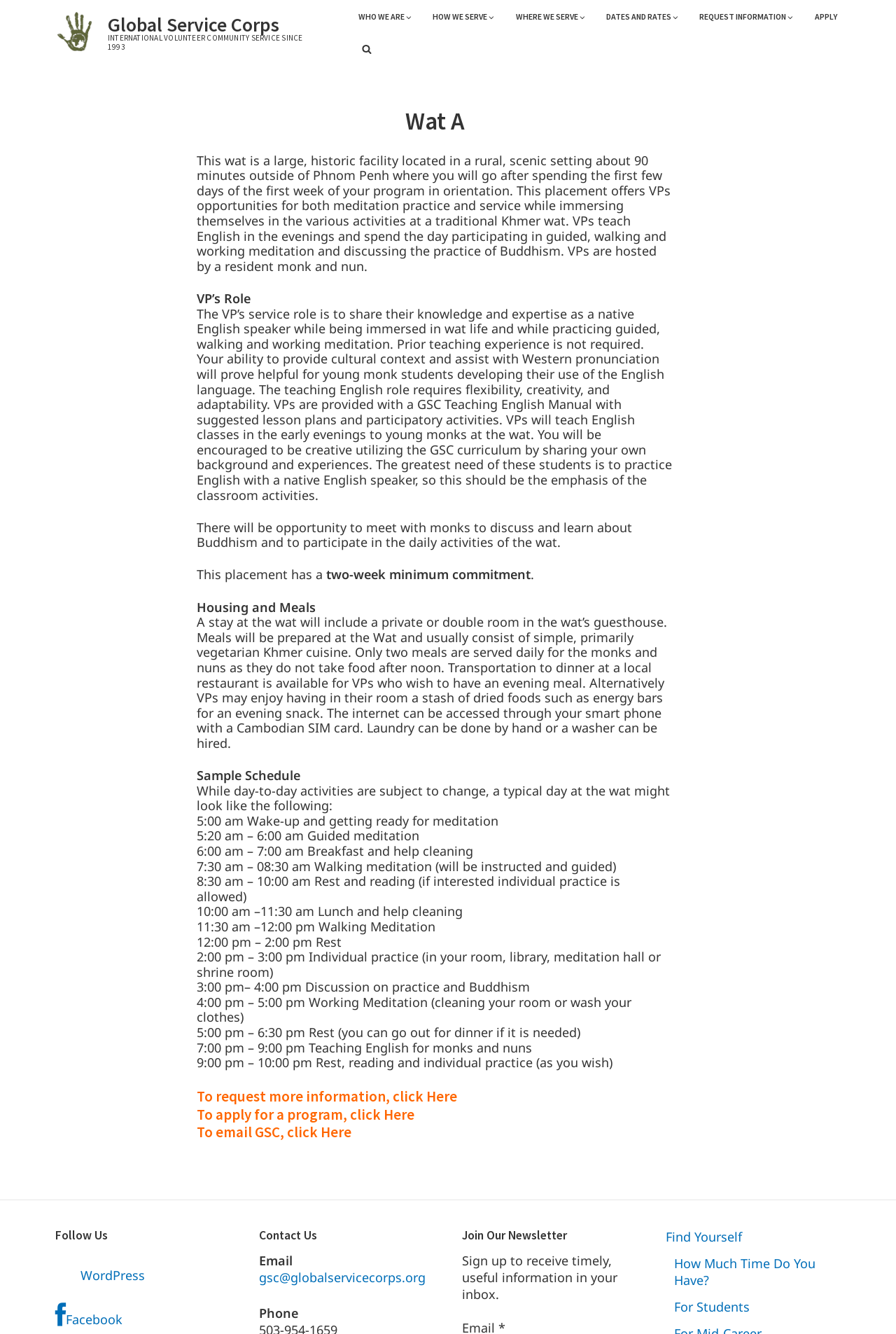Determine the bounding box coordinates of the UI element that matches the following description: "Here". The coordinates should be four float numbers between 0 and 1 in the format [left, top, right, bottom].

[0.358, 0.844, 0.392, 0.859]